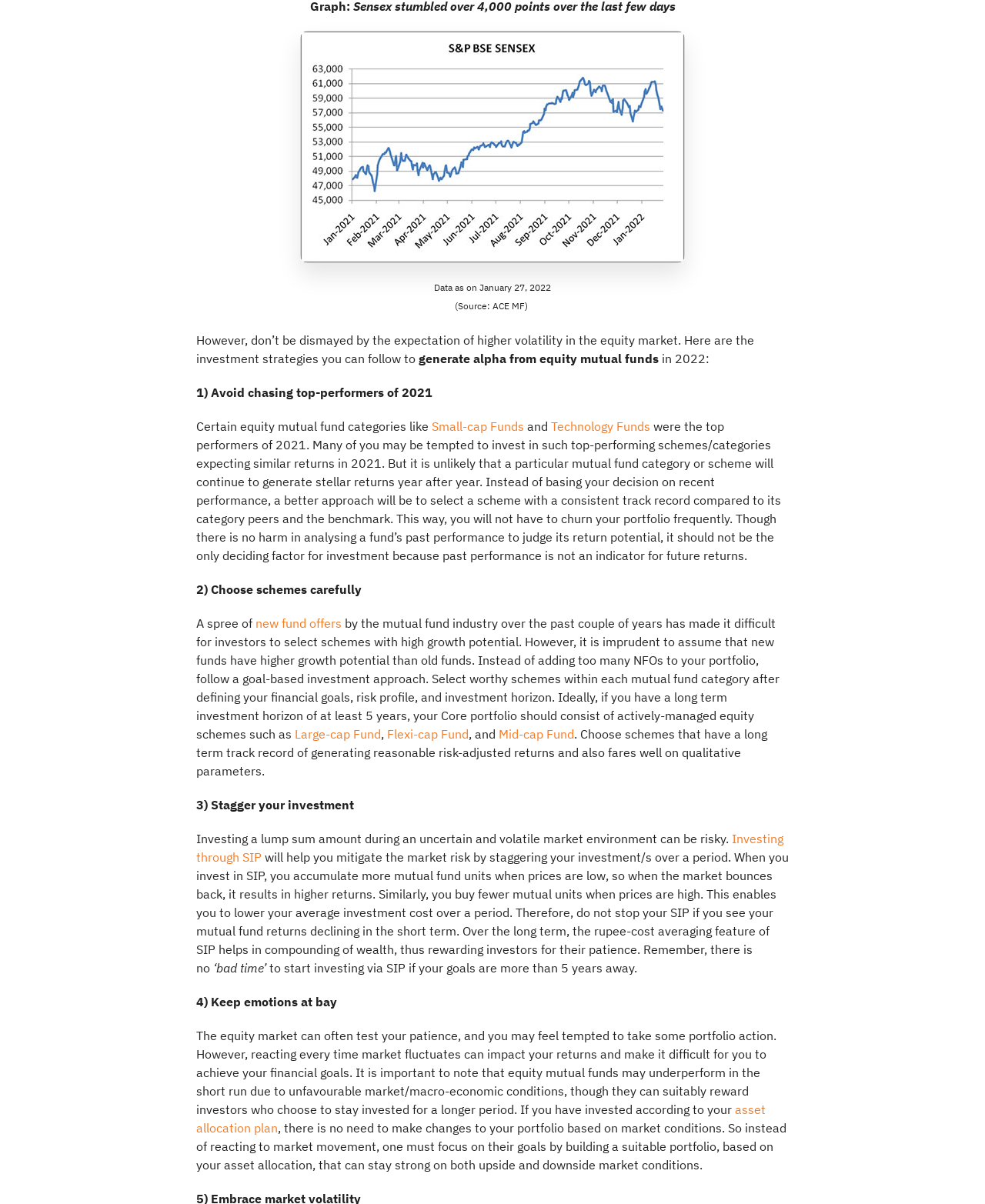Answer the question with a brief word or phrase:
What is the recommended approach for investing in equity mutual funds?

Goal-based investment approach